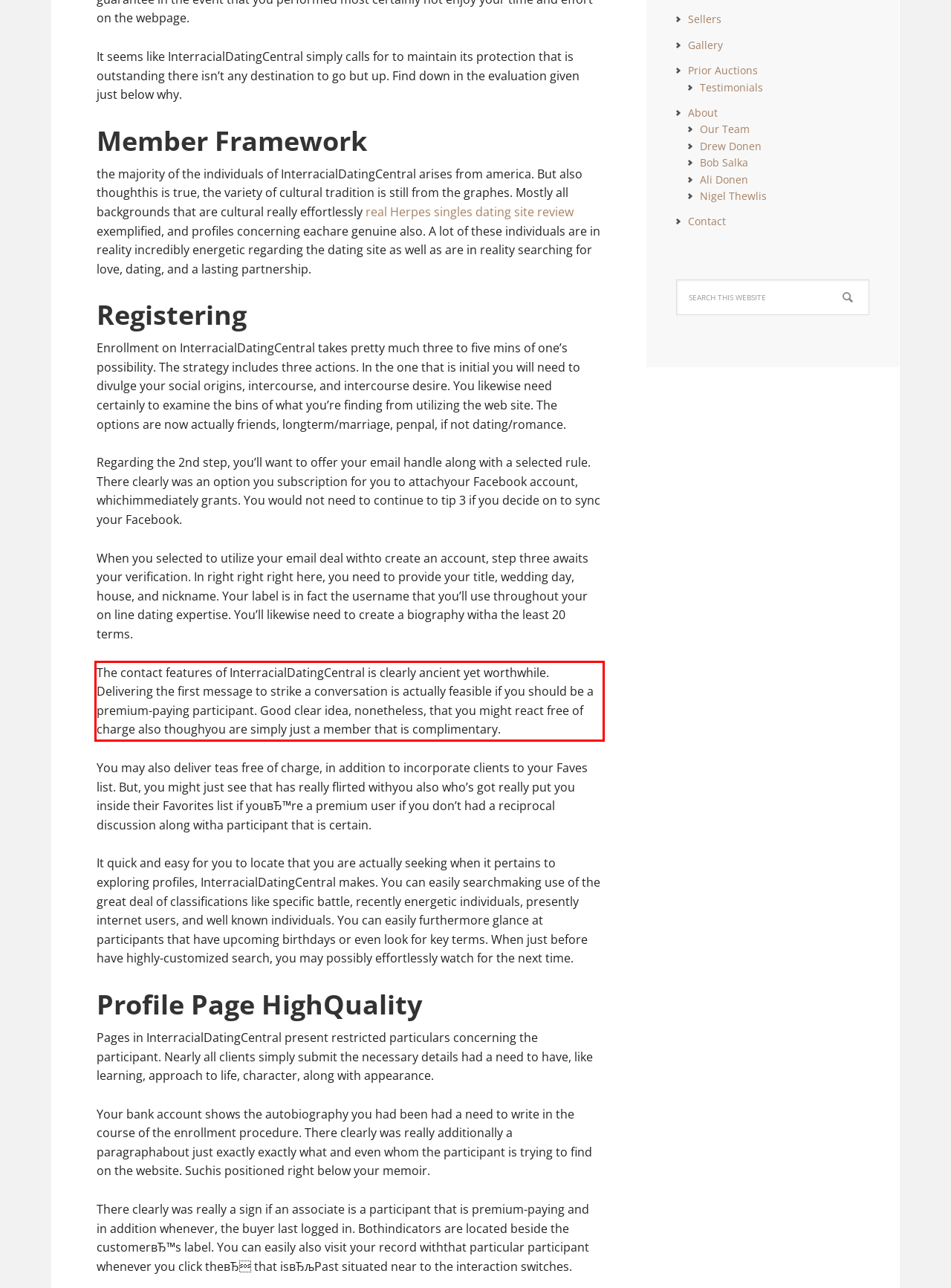Please look at the webpage screenshot and extract the text enclosed by the red bounding box.

The contact features of InterracialDatingCentral is clearly ancient yet worthwhile. Delivering the first message to strike a conversation is actually feasible if you should be a premium-paying participant. Good clear idea, nonetheless, that you might react free of charge also thoughyou are simply just a member that is complimentary.